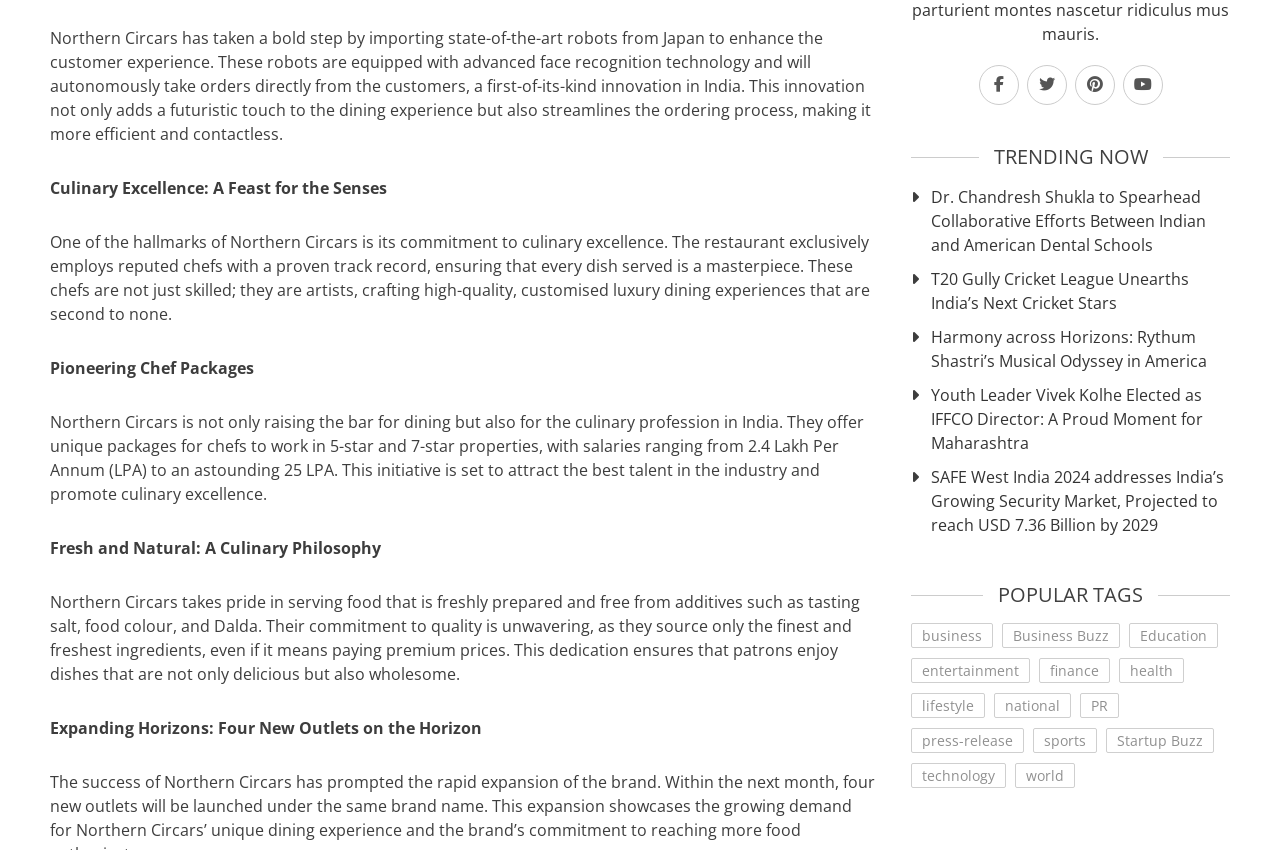Please answer the following question using a single word or phrase: 
What is the main theme of Northern Circars?

Culinary Excellence